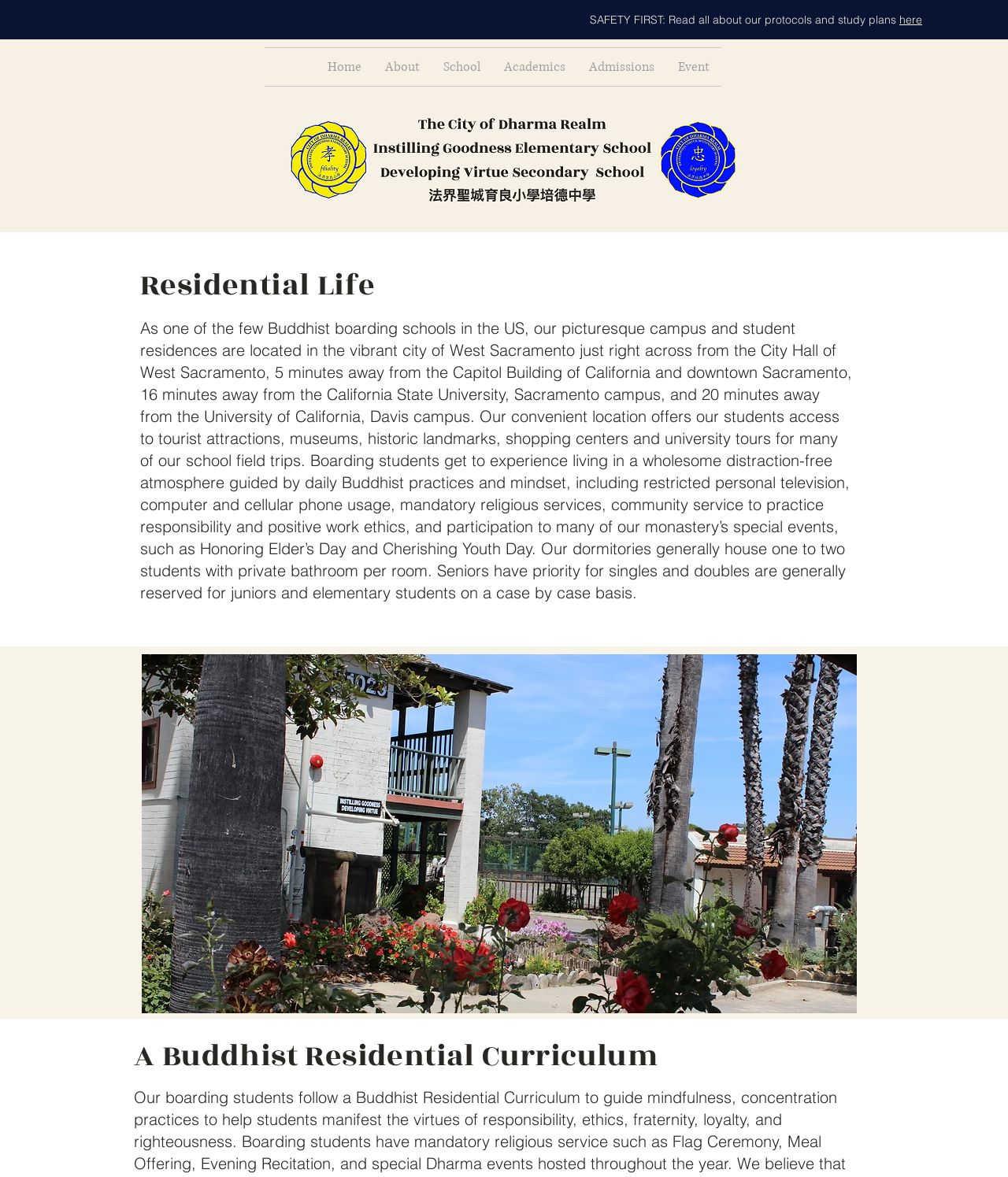Find the bounding box coordinates of the element's region that should be clicked in order to follow the given instruction: "View slide show gallery". The coordinates should consist of four float numbers between 0 and 1, i.e., [left, top, right, bottom].

[0.141, 0.556, 0.85, 0.861]